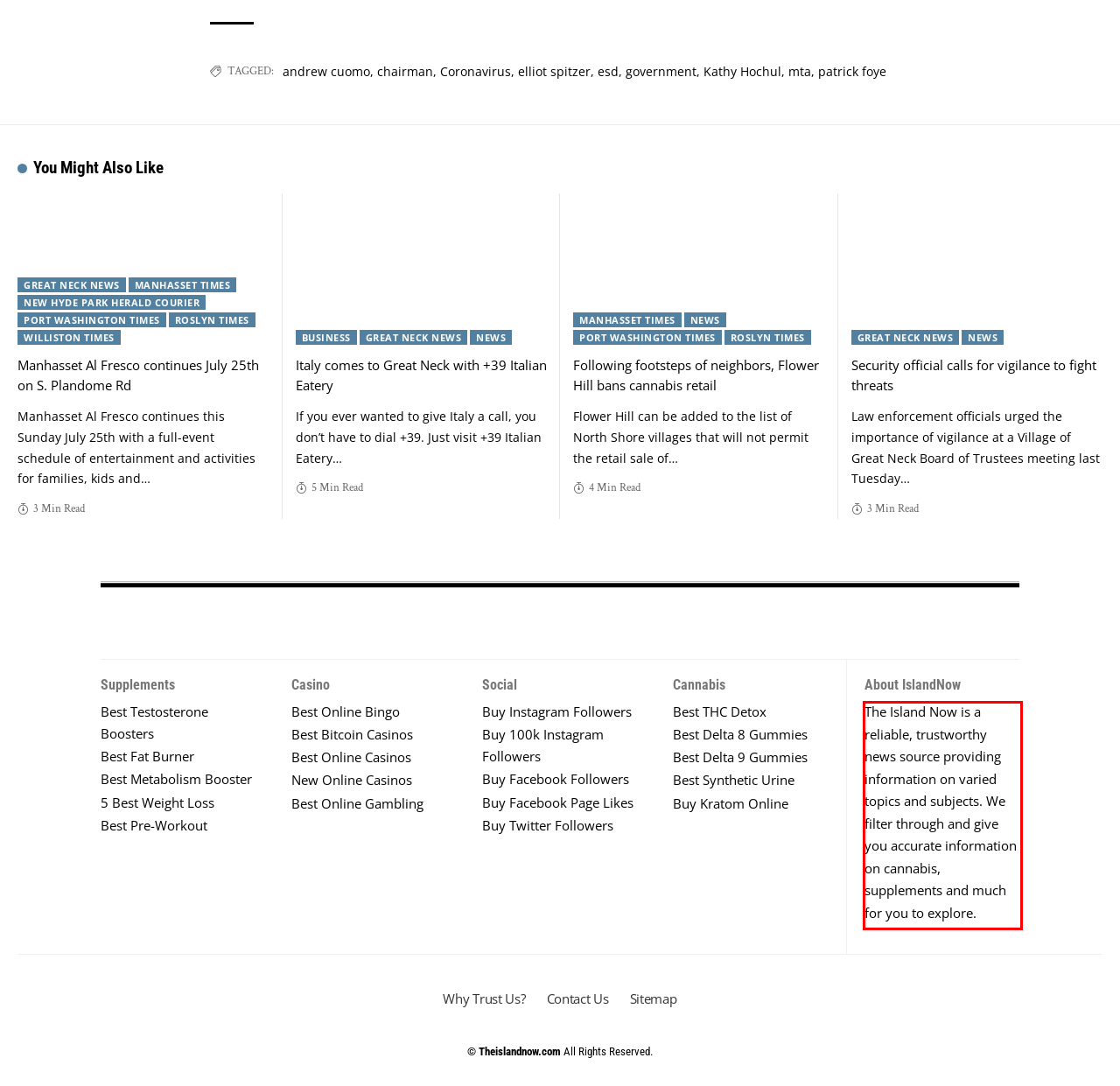Within the provided webpage screenshot, find the red rectangle bounding box and perform OCR to obtain the text content.

The Island Now is a reliable, trustworthy news source providing information on varied topics and subjects. We filter through and give you accurate information on cannabis, supplements and much for you to explore.